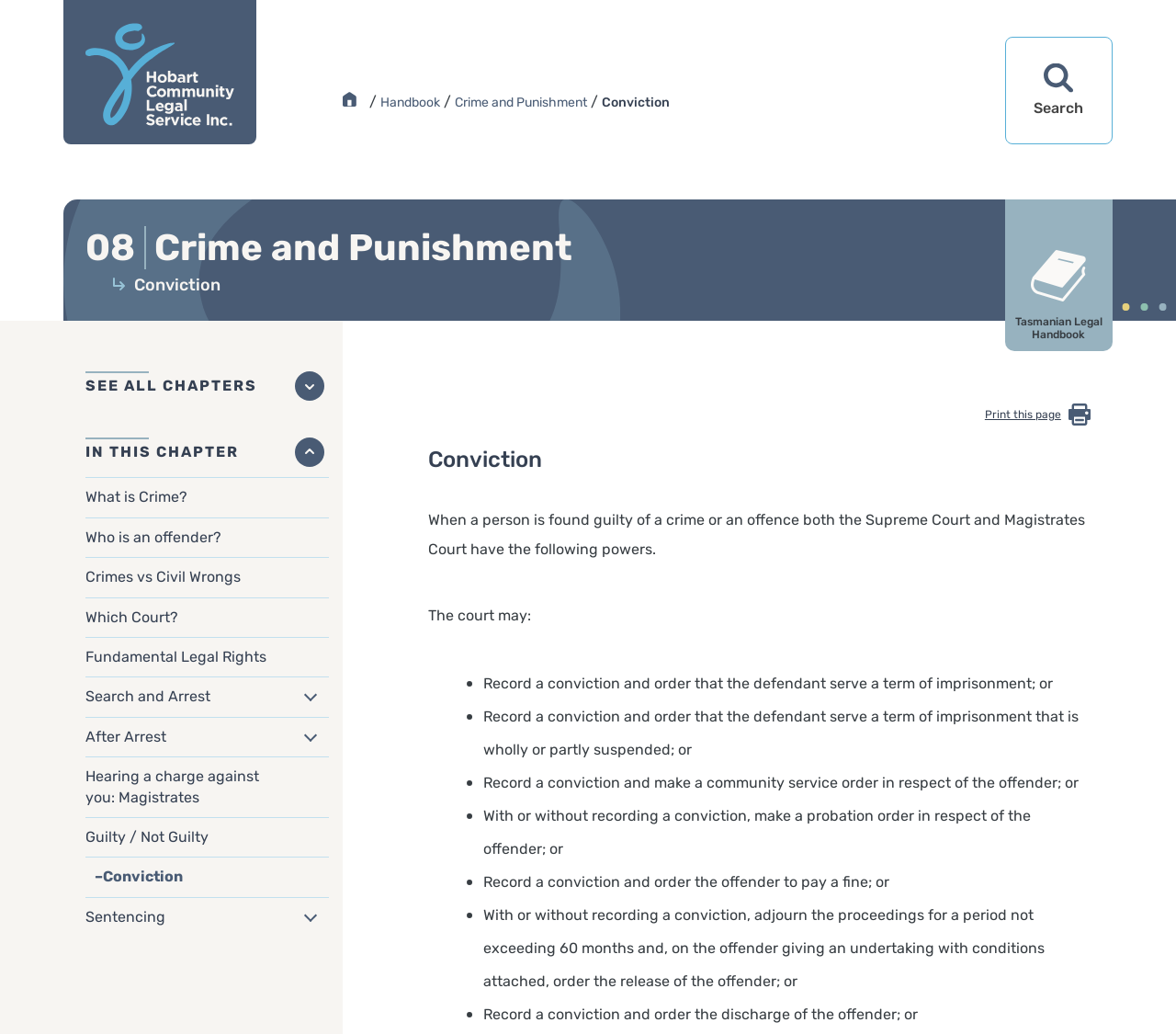Please identify the bounding box coordinates of the clickable region that I should interact with to perform the following instruction: "Search for a term". The coordinates should be expressed as four float numbers between 0 and 1, i.e., [left, top, right, bottom].

[0.855, 0.037, 0.945, 0.139]